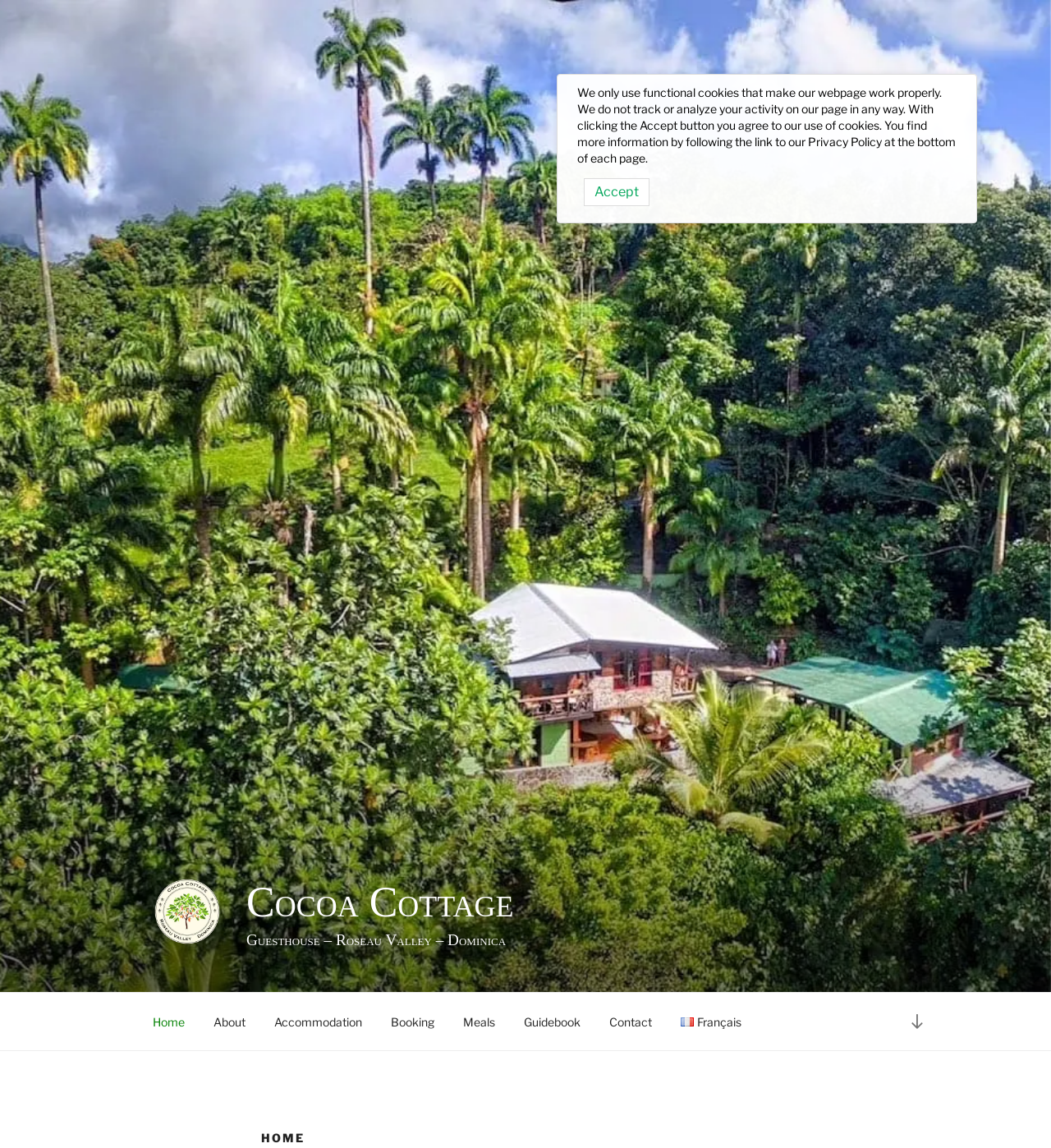Specify the bounding box coordinates for the region that must be clicked to perform the given instruction: "view the Accommodation page".

[0.247, 0.872, 0.358, 0.907]